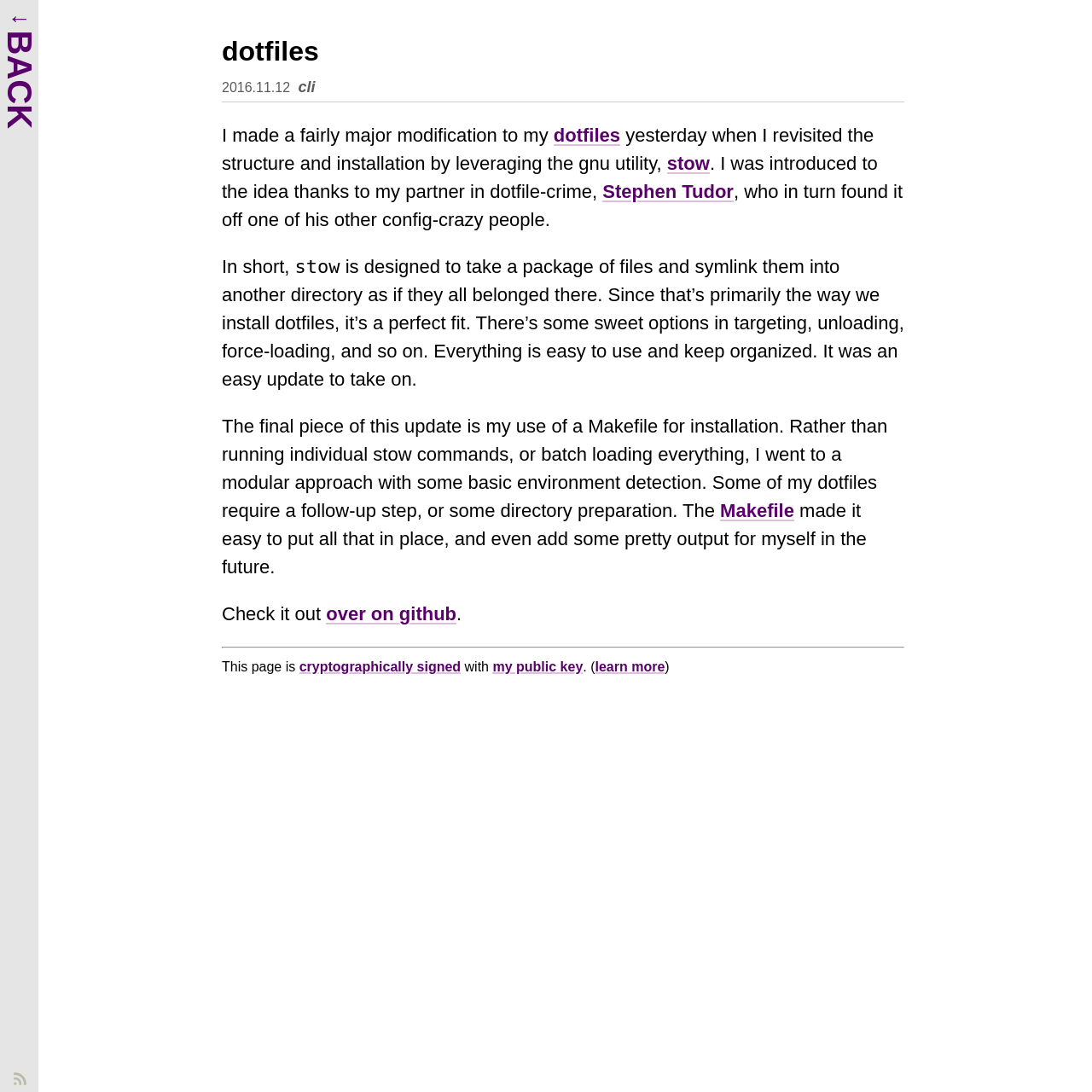What is the security feature mentioned on the webpage?
Answer the question with a thorough and detailed explanation.

The text on the webpage mentions 'This page is cryptographically signed with my public key', which suggests that the security feature mentioned on the webpage is cryptographic signing.